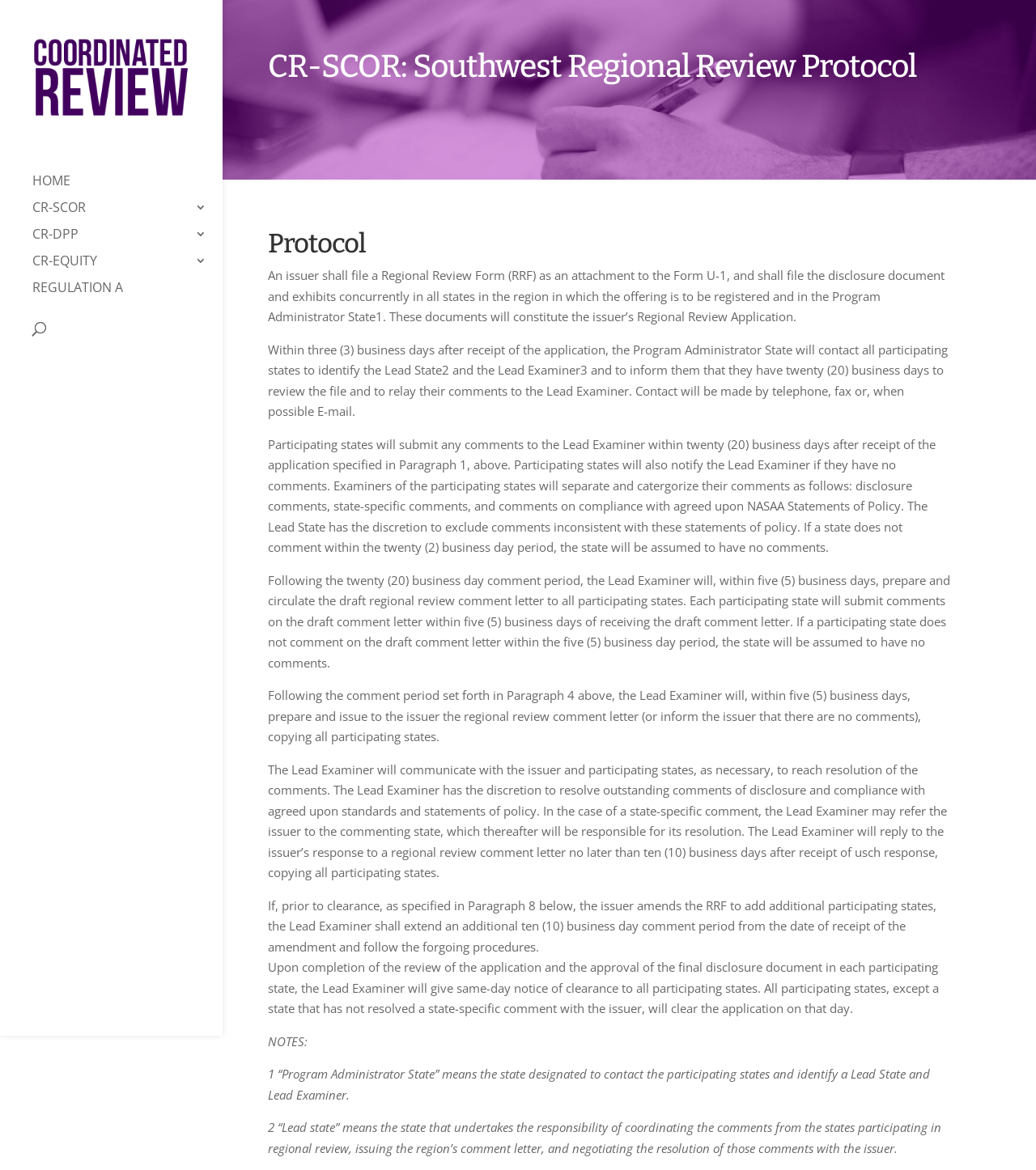How many business days does the Lead Examiner have to reply to the issuer’s response to a regional review comment letter?
Answer with a single word or phrase, using the screenshot for reference.

Ten